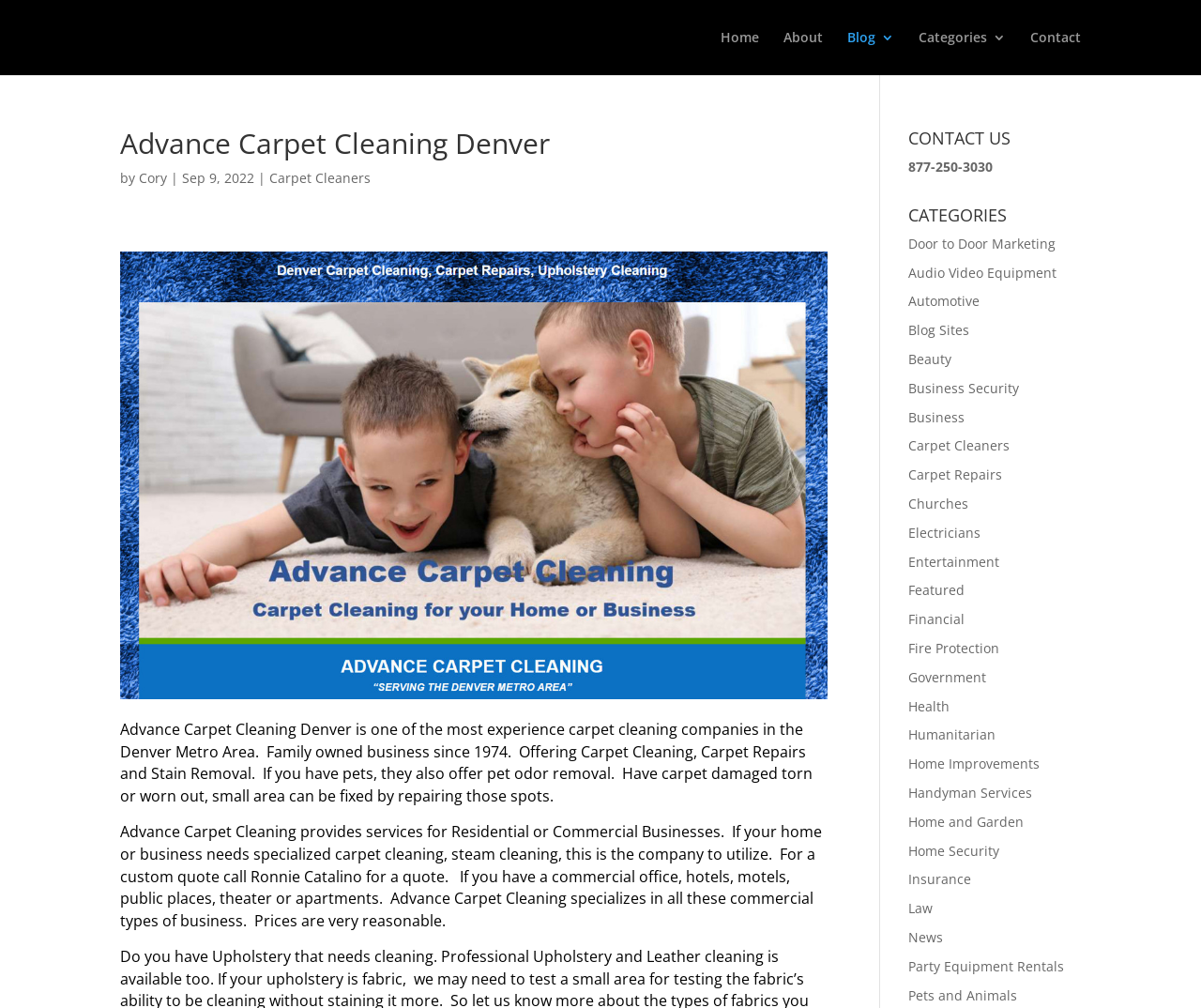Can you find the bounding box coordinates for the element that needs to be clicked to execute this instruction: "Call the phone number 877-250-3030"? The coordinates should be given as four float numbers between 0 and 1, i.e., [left, top, right, bottom].

[0.756, 0.156, 0.827, 0.174]